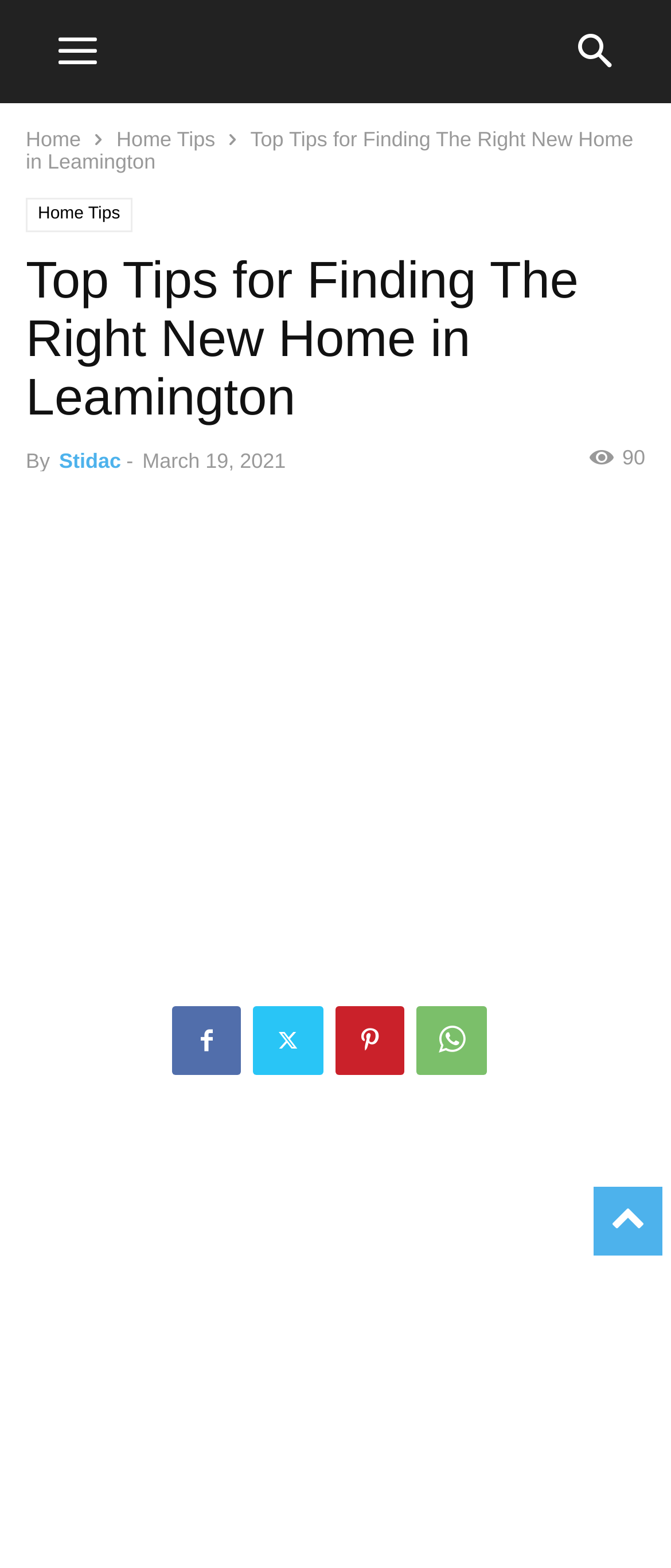Can you pinpoint the bounding box coordinates for the clickable element required for this instruction: "read home tips"? The coordinates should be four float numbers between 0 and 1, i.e., [left, top, right, bottom].

[0.174, 0.081, 0.321, 0.097]